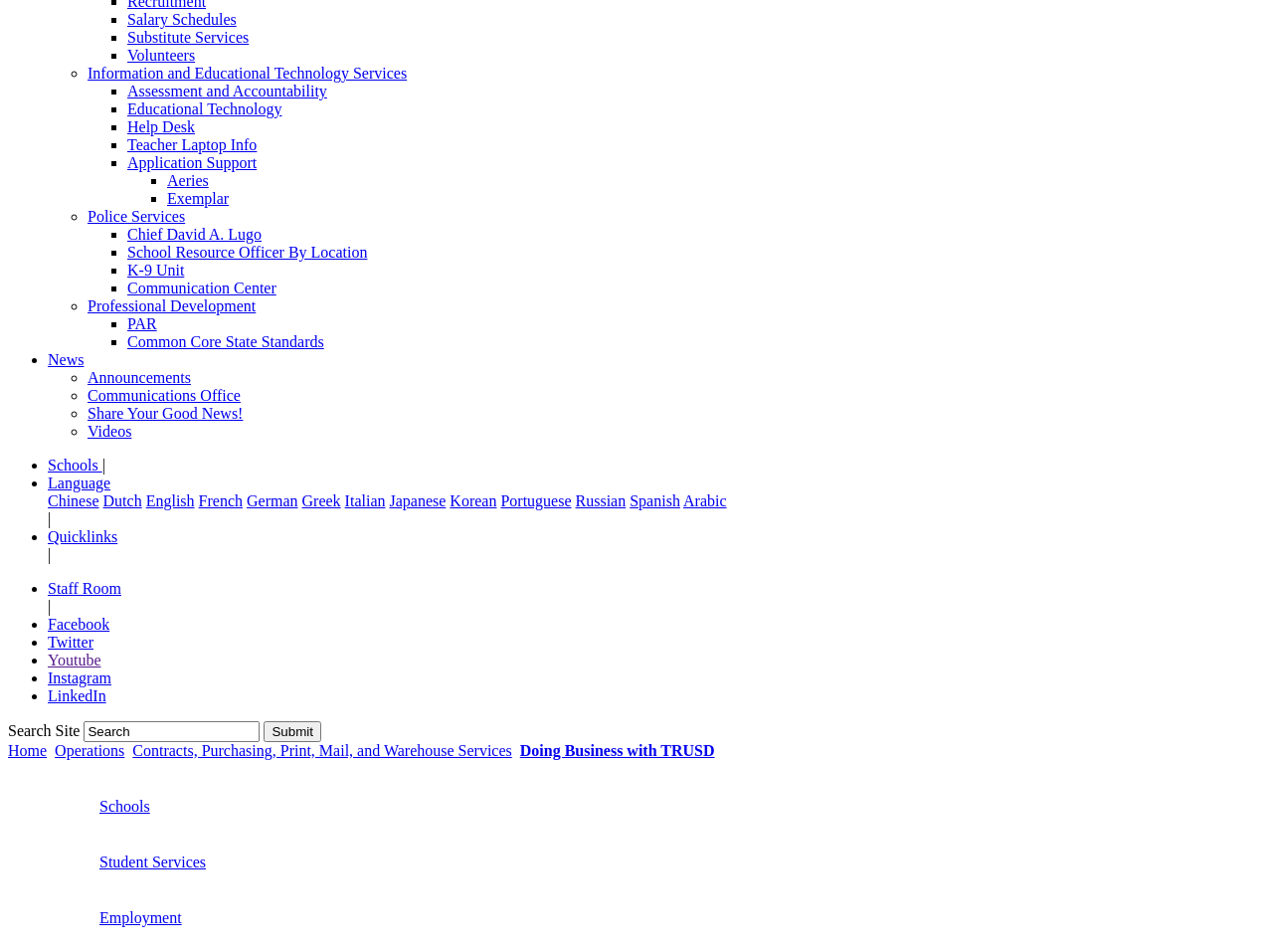Please provide a brief answer to the question using only one word or phrase: 
What is the last item in the language list?

Arabic